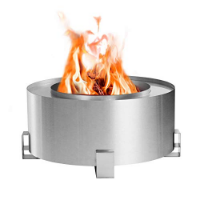What is the purpose of the re-burn system?
Using the image as a reference, answer the question with a short word or phrase.

Maximize heat output and reduce smoke